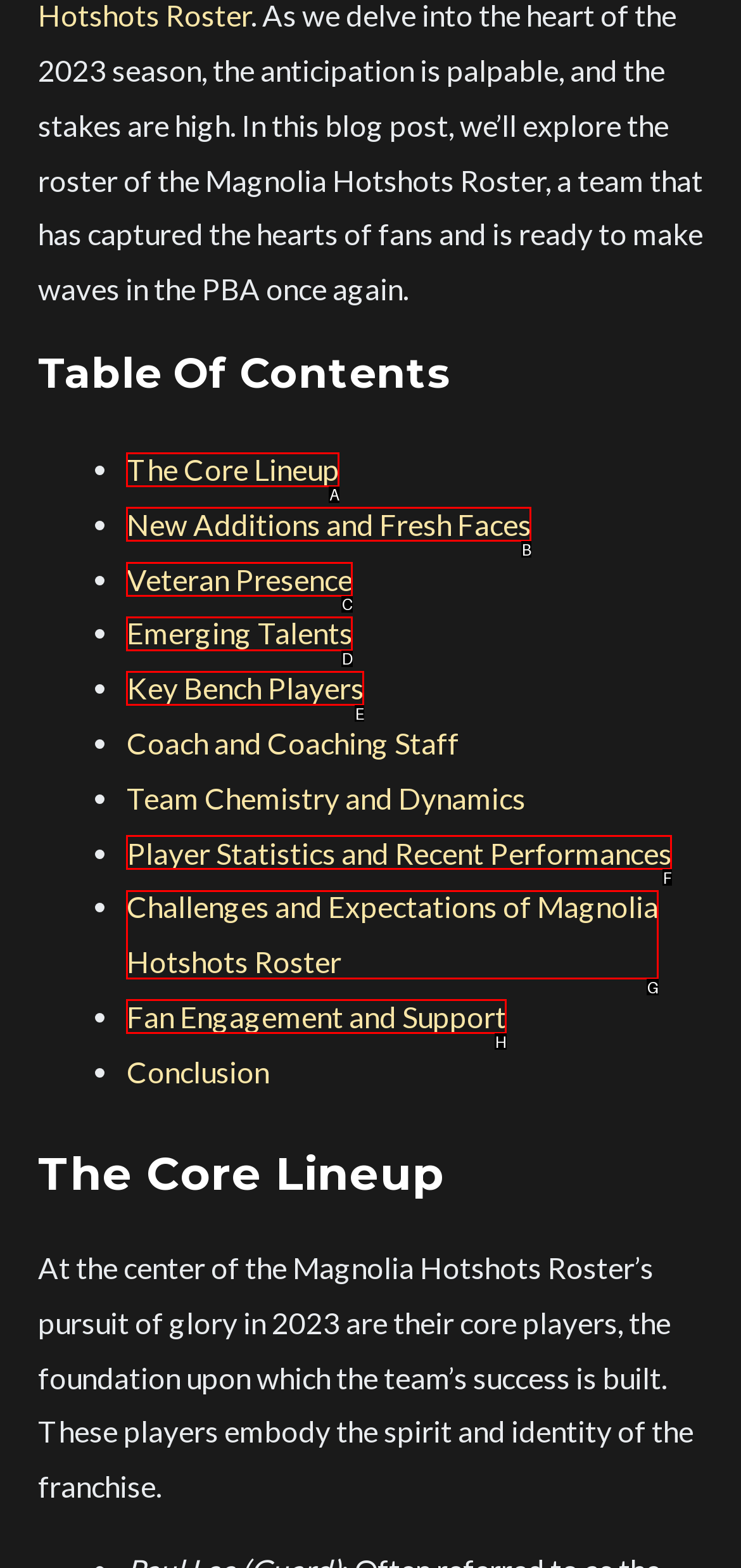Identify the HTML element that corresponds to the following description: New Additions and Fresh Faces Provide the letter of the best matching option.

B